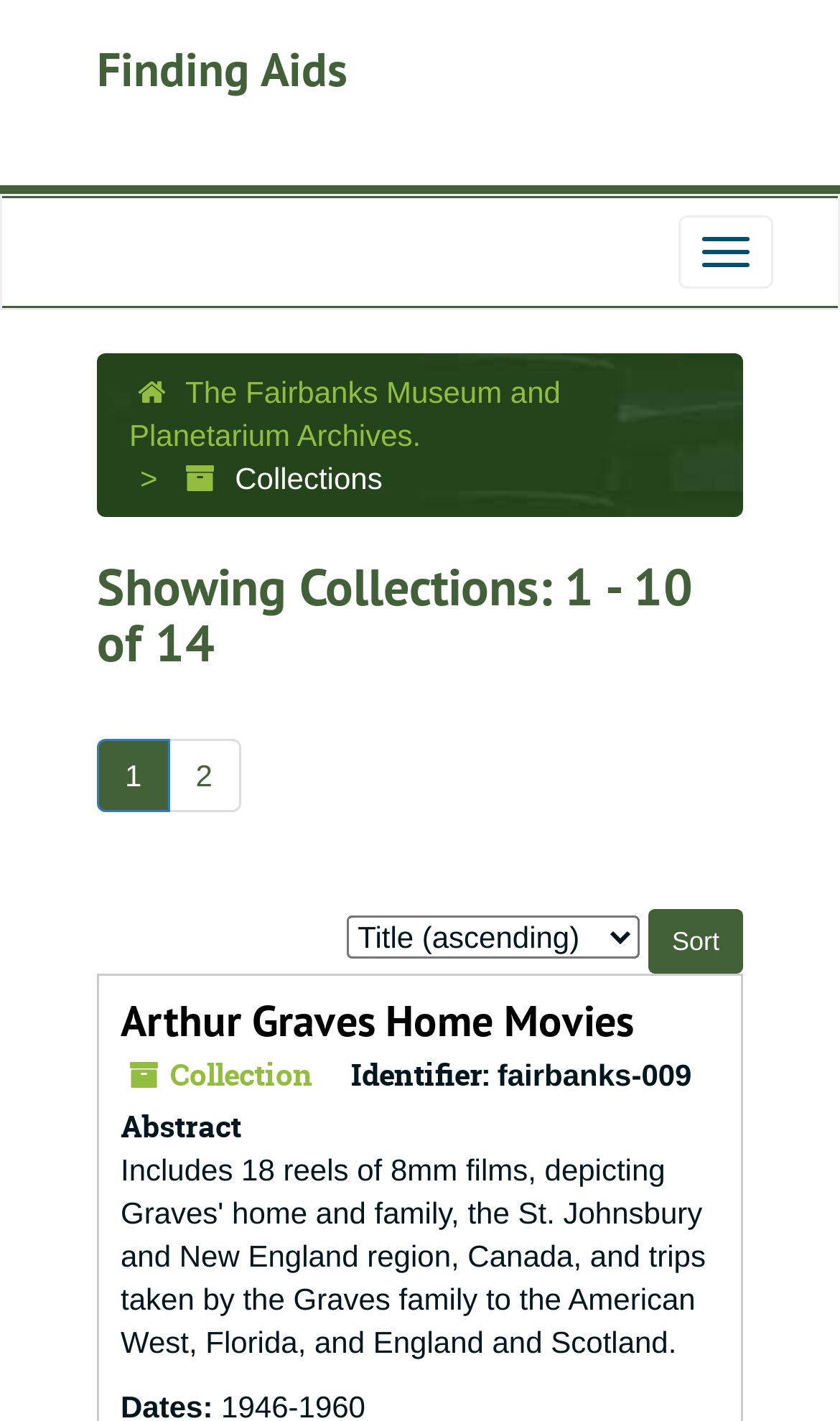Please specify the coordinates of the bounding box for the element that should be clicked to carry out this instruction: "View our coffee options". The coordinates must be four float numbers between 0 and 1, formatted as [left, top, right, bottom].

None